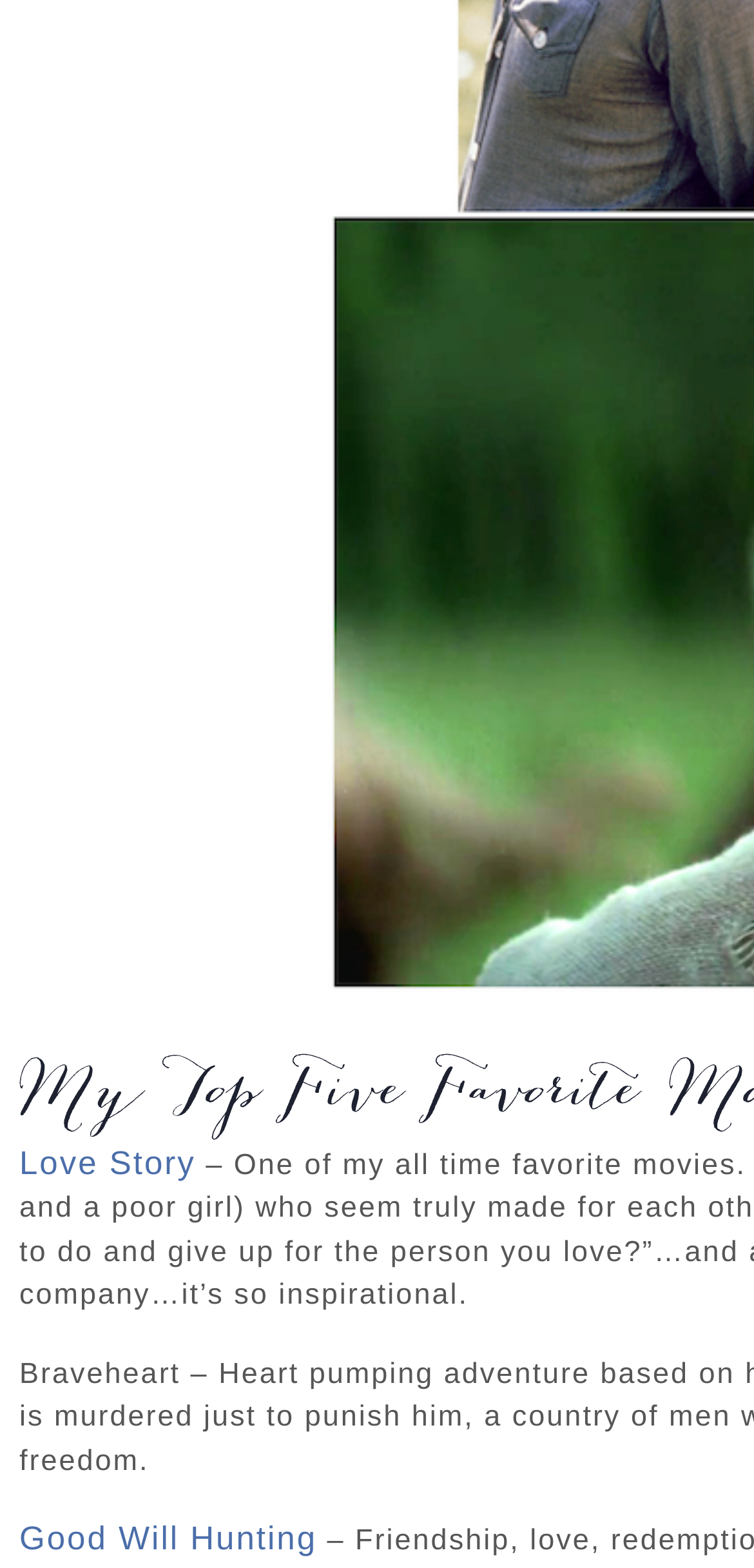Provide the bounding box coordinates for the specified HTML element described in this description: "Love Story". The coordinates should be four float numbers ranging from 0 to 1, in the format [left, top, right, bottom].

[0.026, 0.73, 0.26, 0.753]